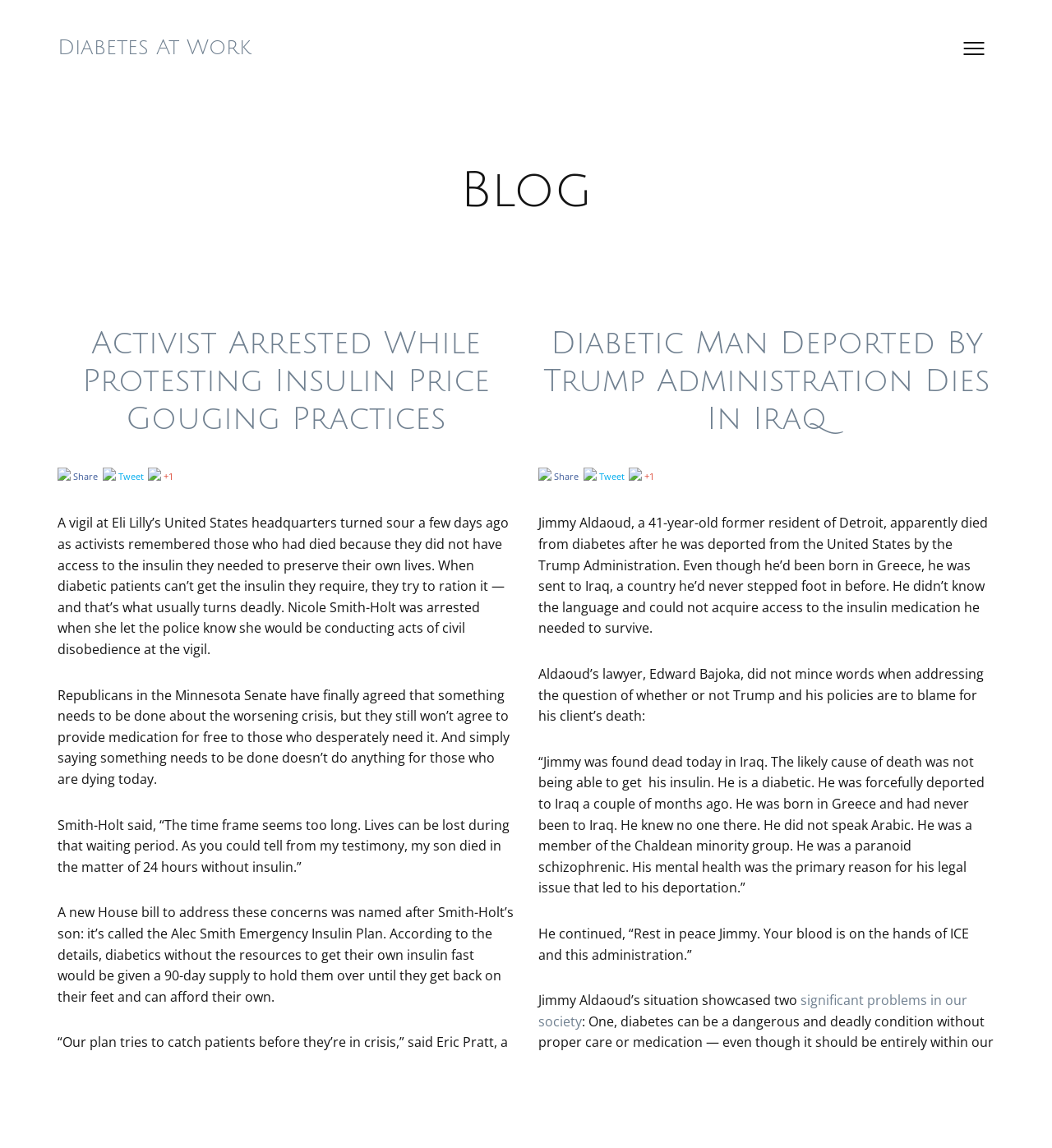Highlight the bounding box coordinates of the element you need to click to perform the following instruction: "Click the 'Activist Arrested While Protesting Insulin Price Gouging Practices' link."

[0.078, 0.284, 0.465, 0.38]